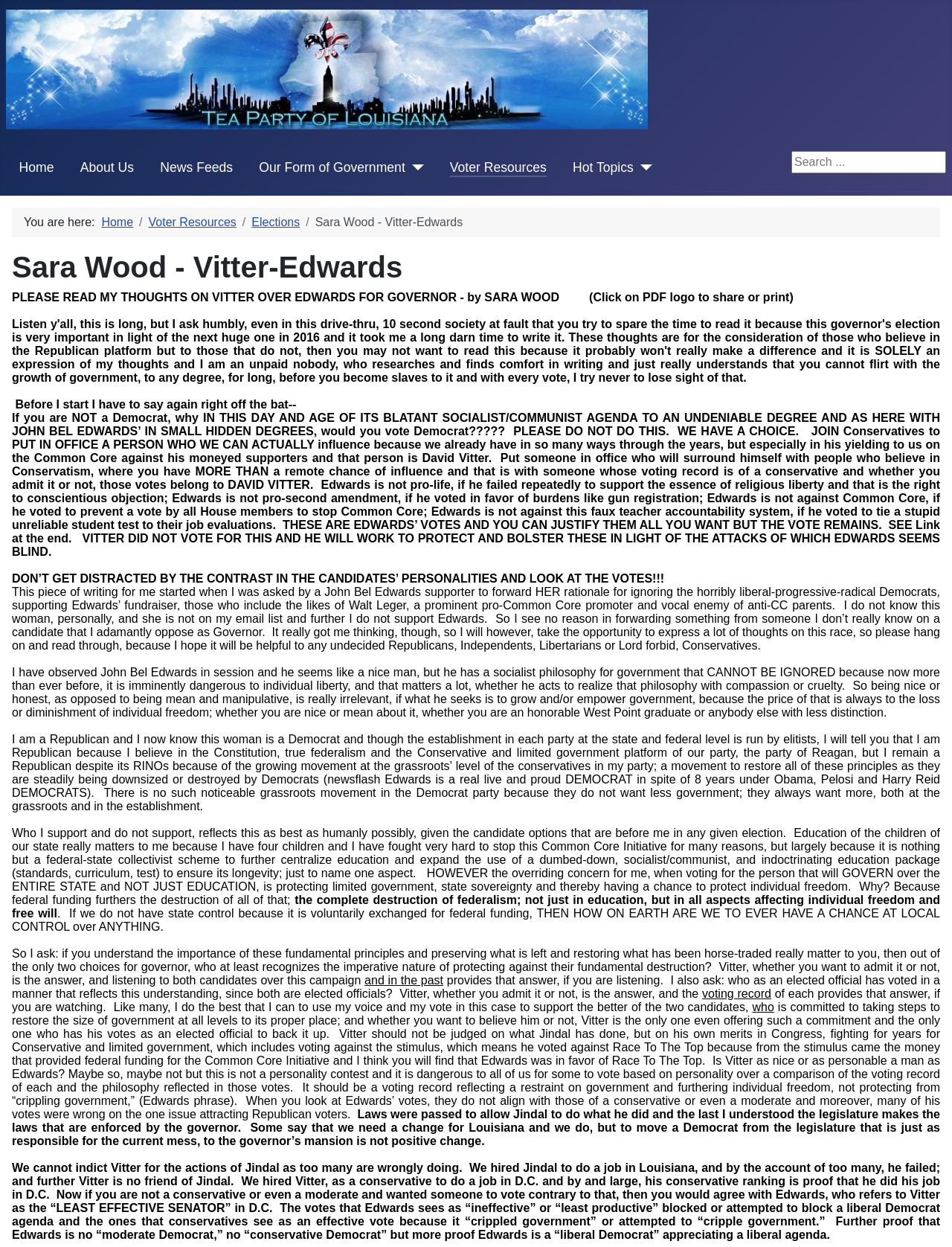Please locate the bounding box coordinates of the element's region that needs to be clicked to follow the instruction: "search for something". The bounding box coordinates should be provided as four float numbers between 0 and 1, i.e., [left, top, right, bottom].

[0.831, 0.121, 0.994, 0.139]